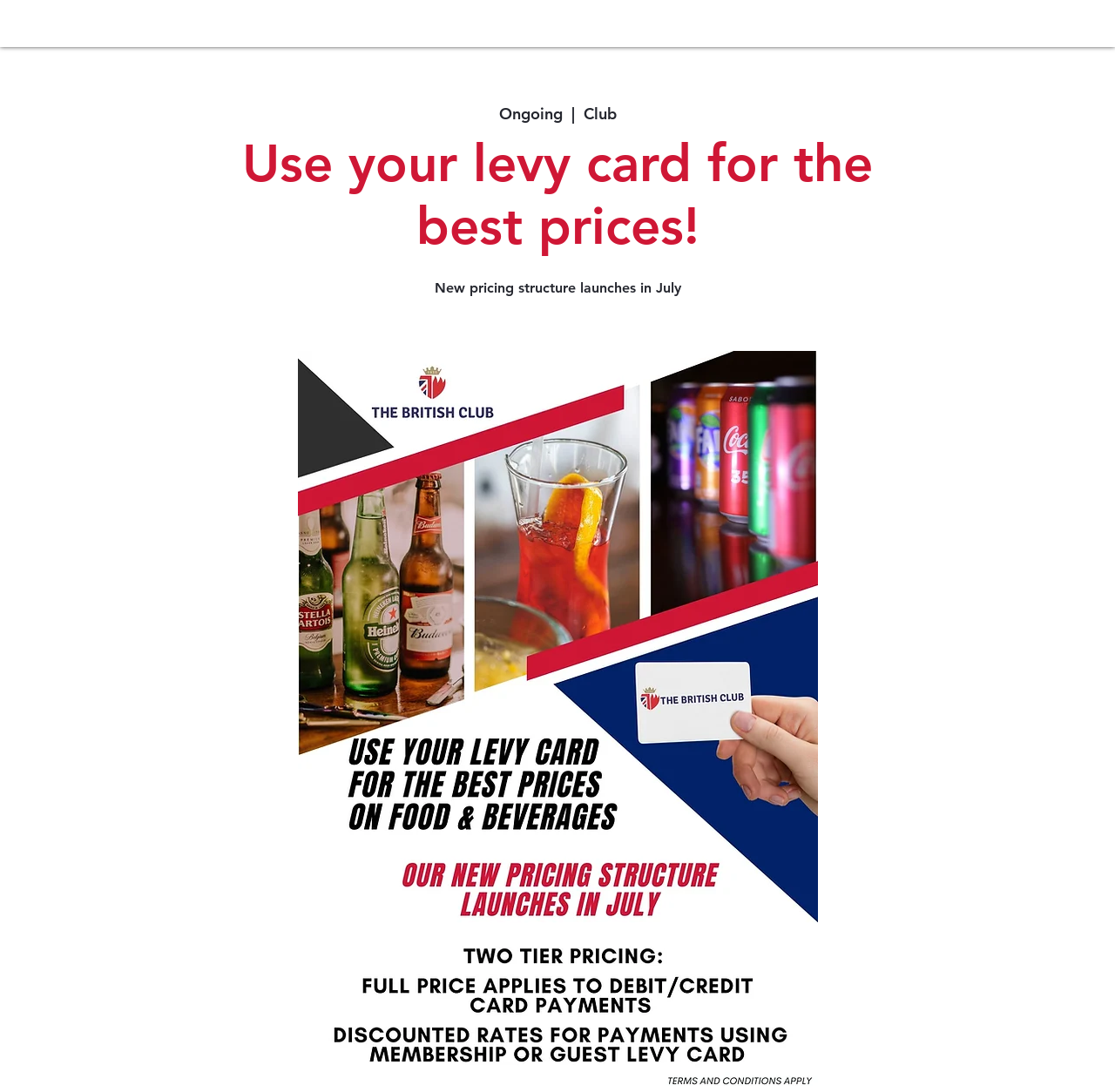Offer a comprehensive description of the webpage’s content and structure.

The webpage is about the British Club Bahrain, with a prominent heading "Use your levy card for the best prices!" at the top center of the page. Below the heading, there is a brief announcement "New pricing structure launches in July" situated at the top half of the page. 

At the top of the page, there is a navigation menu with 9 items, including "Home", "The Club", "Membership", "Facilities", "Events", "Dining", "Juniors", "Fitness", and "Sections", which are evenly spaced and aligned horizontally across the top of the page. 

On the top right corner, there is a smaller section with three static texts "Ongoing", "|", and "Club" aligned horizontally. 

The page also features a large image that takes up most of the bottom half of the page, with the same description as the heading "Use your levy card for the best prices!".